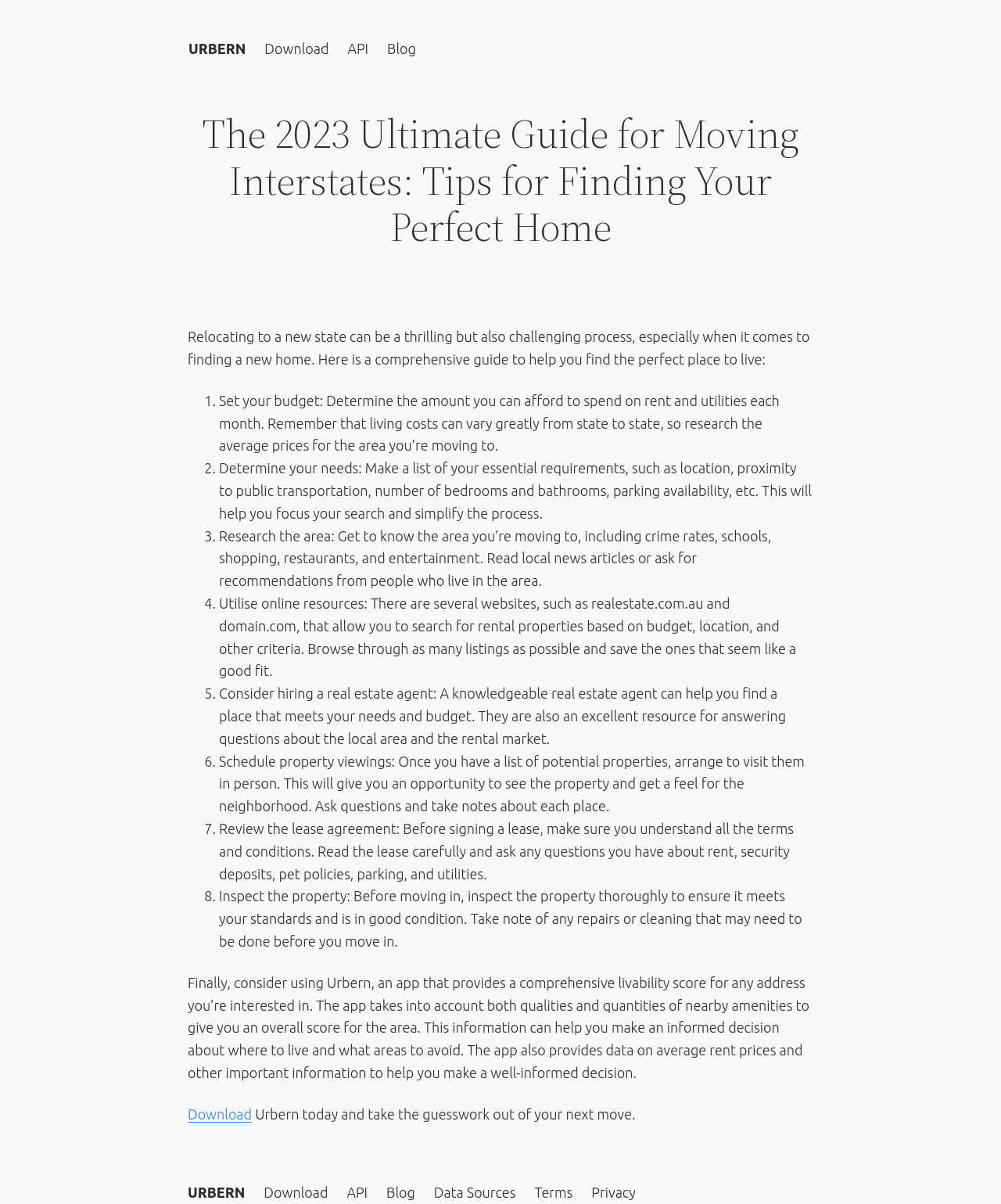Using the information from the screenshot, answer the following question thoroughly:
How many links to download the app are present on the webpage?

There are two links to download the Urbern app on the webpage. One is located in the navigation menu at the top, and the other is at the bottom of the webpage, accompanied by a brief description of the app's benefits.